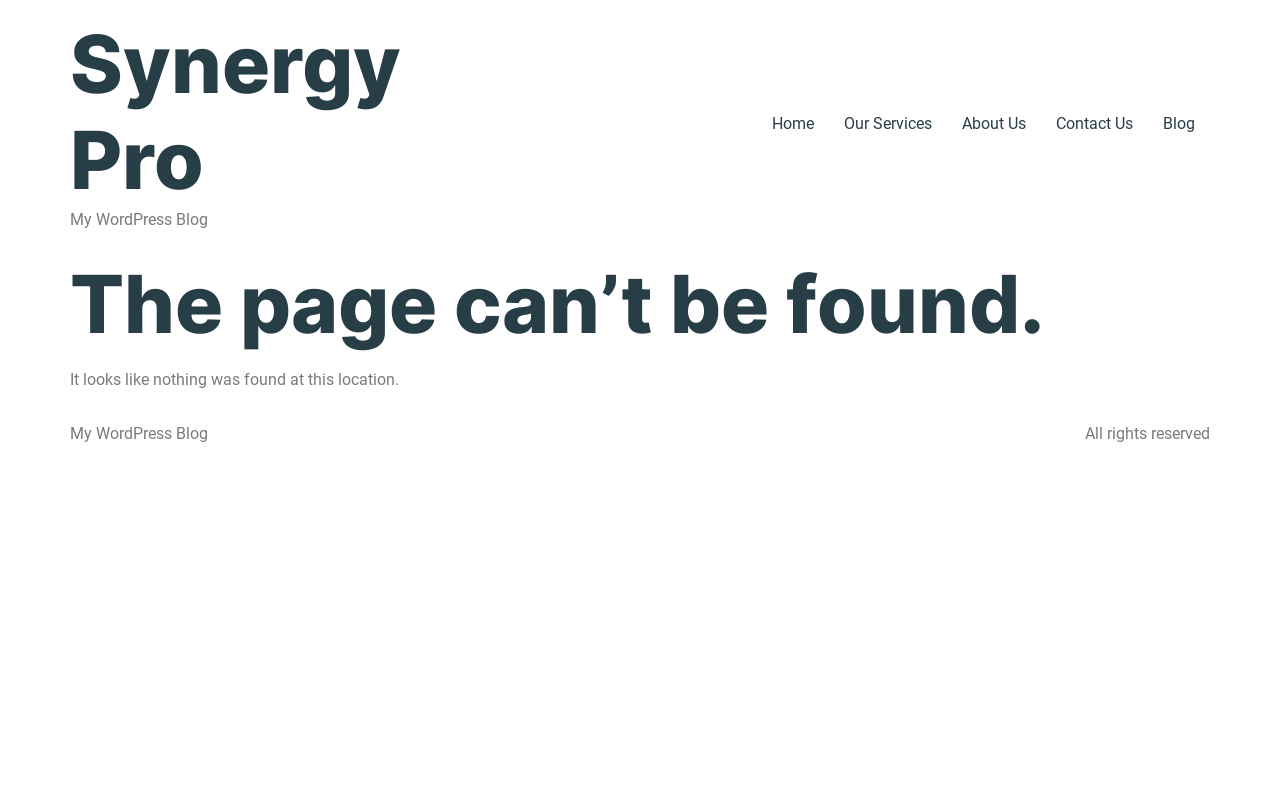Use a single word or phrase to answer the question:
What is the secondary message on the page?

It looks like nothing was found at this location.